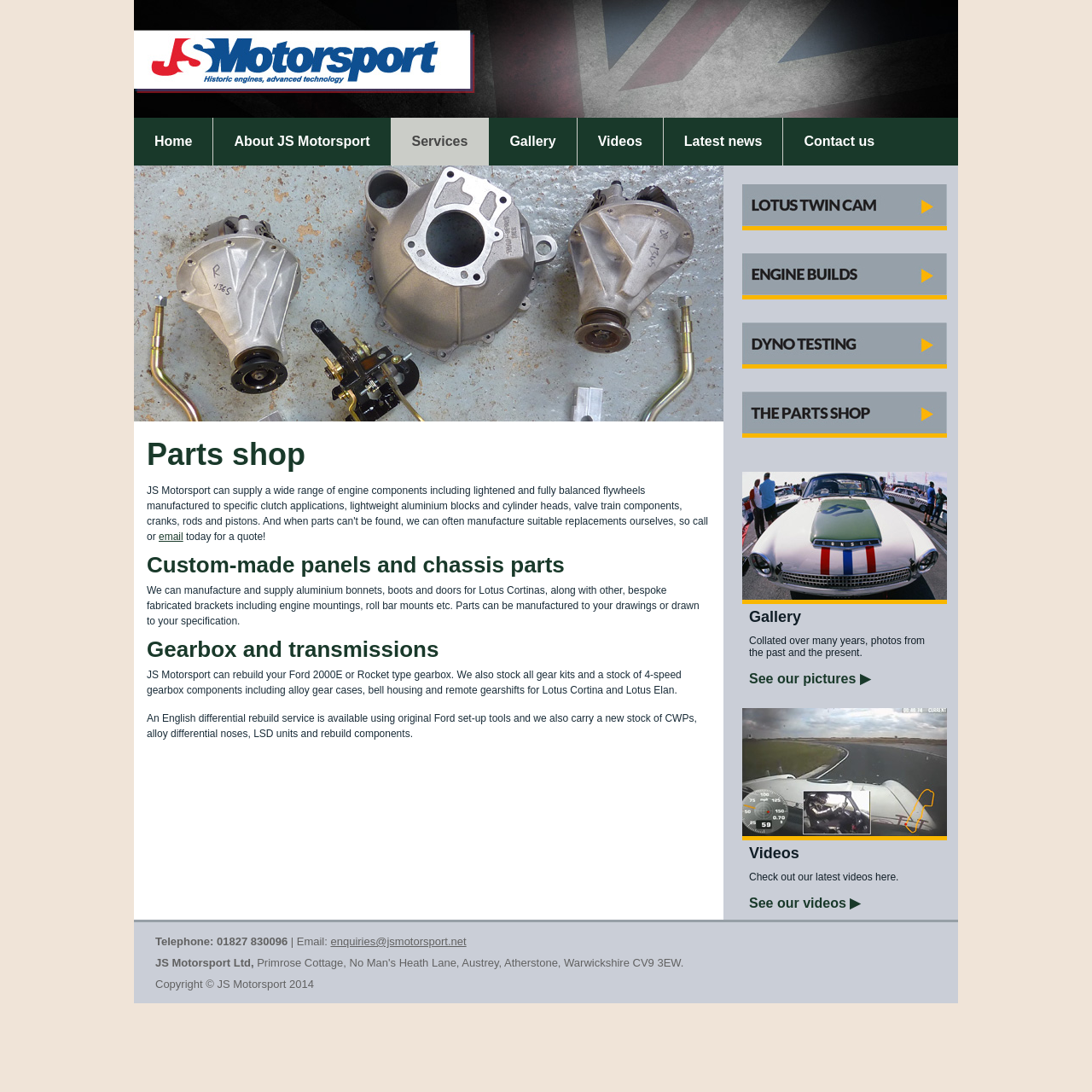Provide a short answer using a single word or phrase for the following question: 
What is the purpose of the 'Gallery' section?

To showcase photos